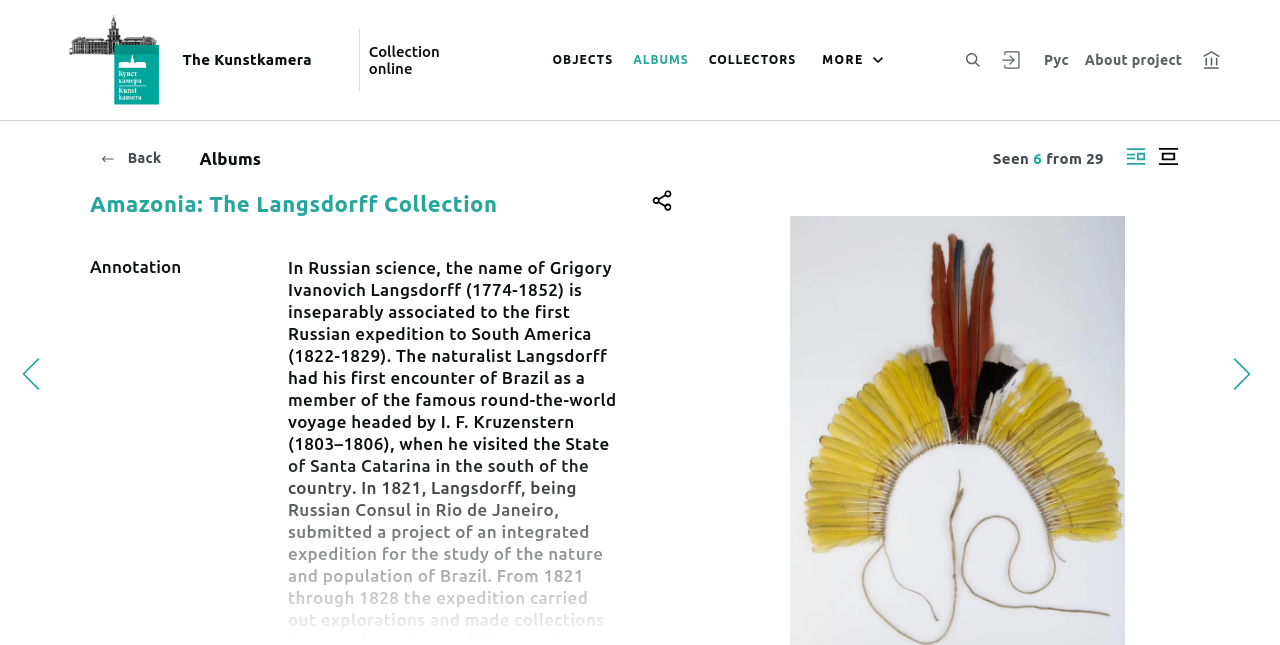What is the name of the collection?
Please use the image to provide a one-word or short phrase answer.

Amazonia: The Langsdorff Collection